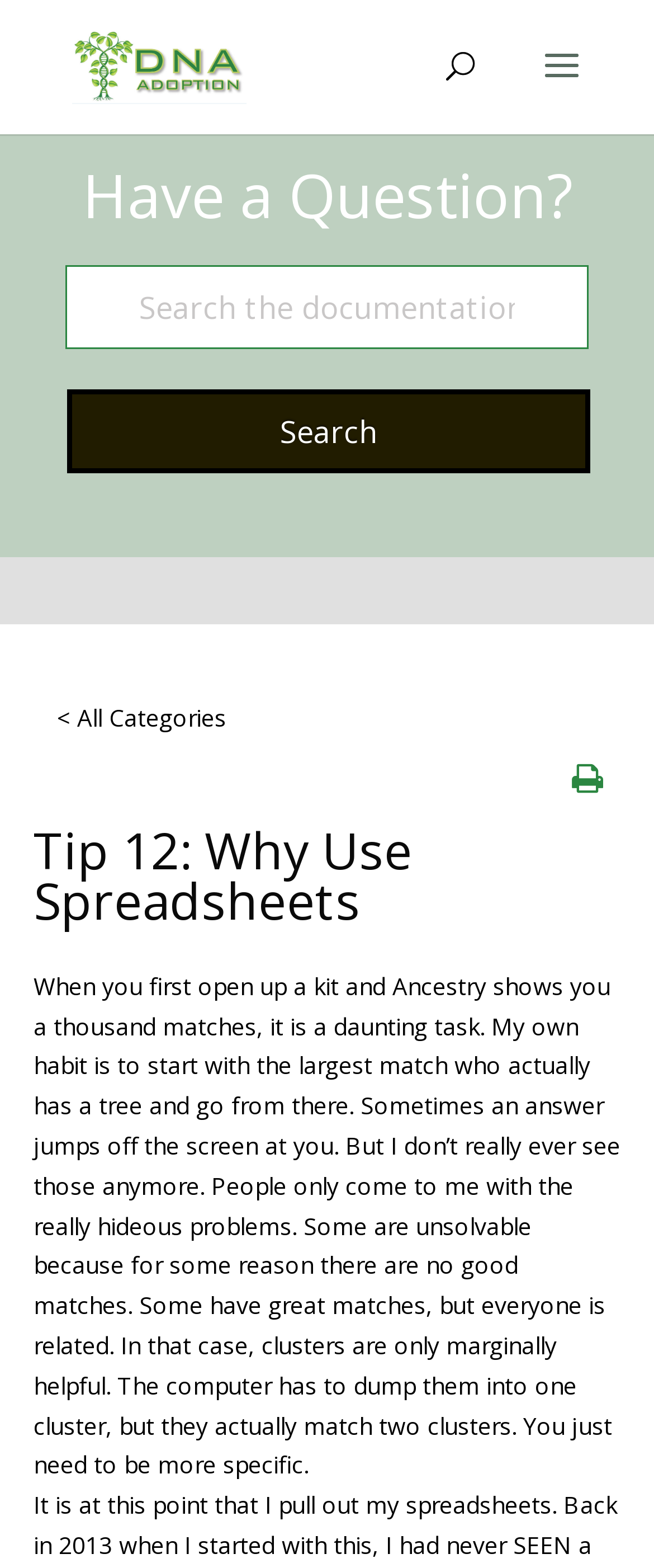Please study the image and answer the question comprehensively:
What is the author's approach to dealing with DNA matches?

The text states that the author's habit is to start with the largest match who actually has a tree and go from there, suggesting that this is their approach to dealing with DNA matches.